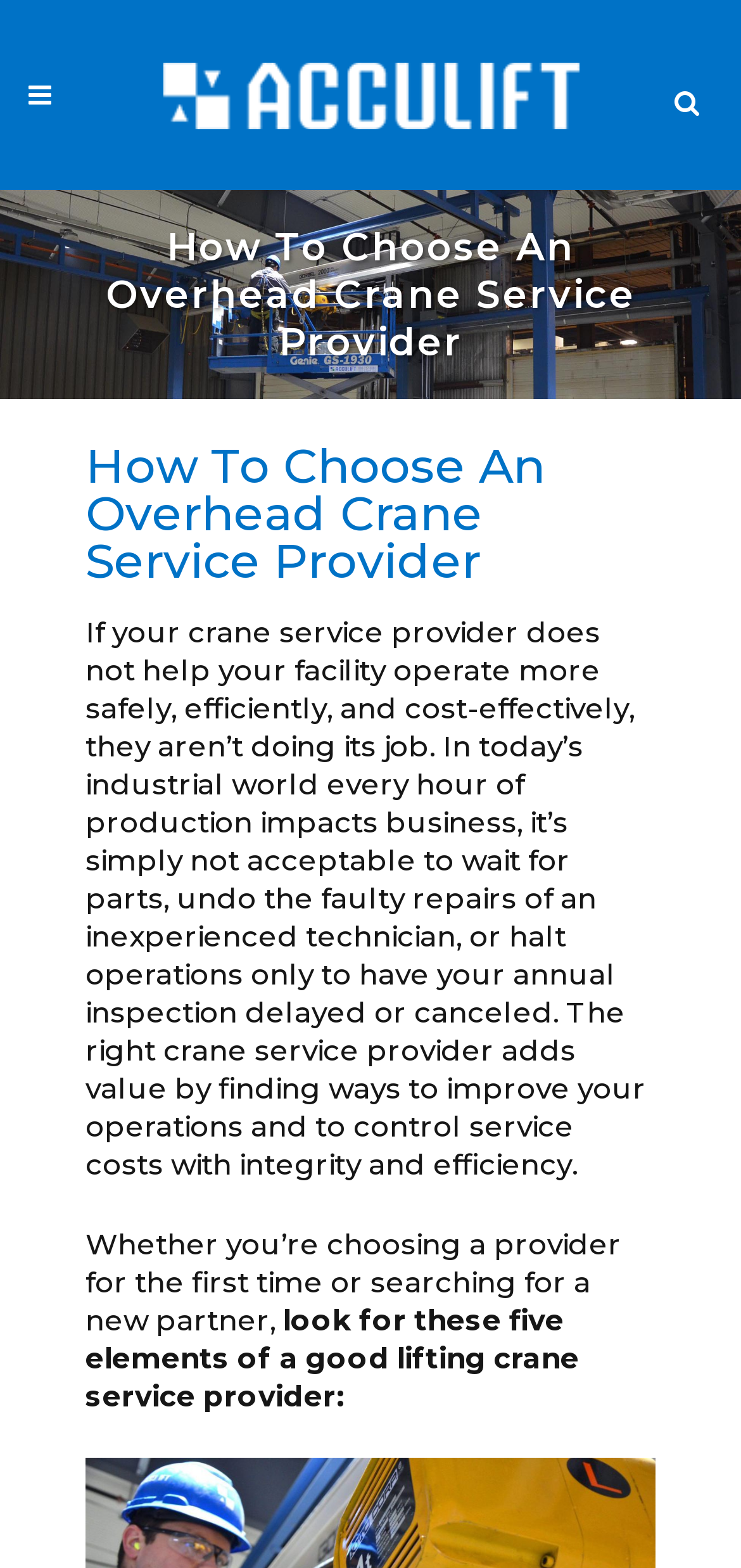Answer succinctly with a single word or phrase:
What is the role of the right crane service provider?

Adds value